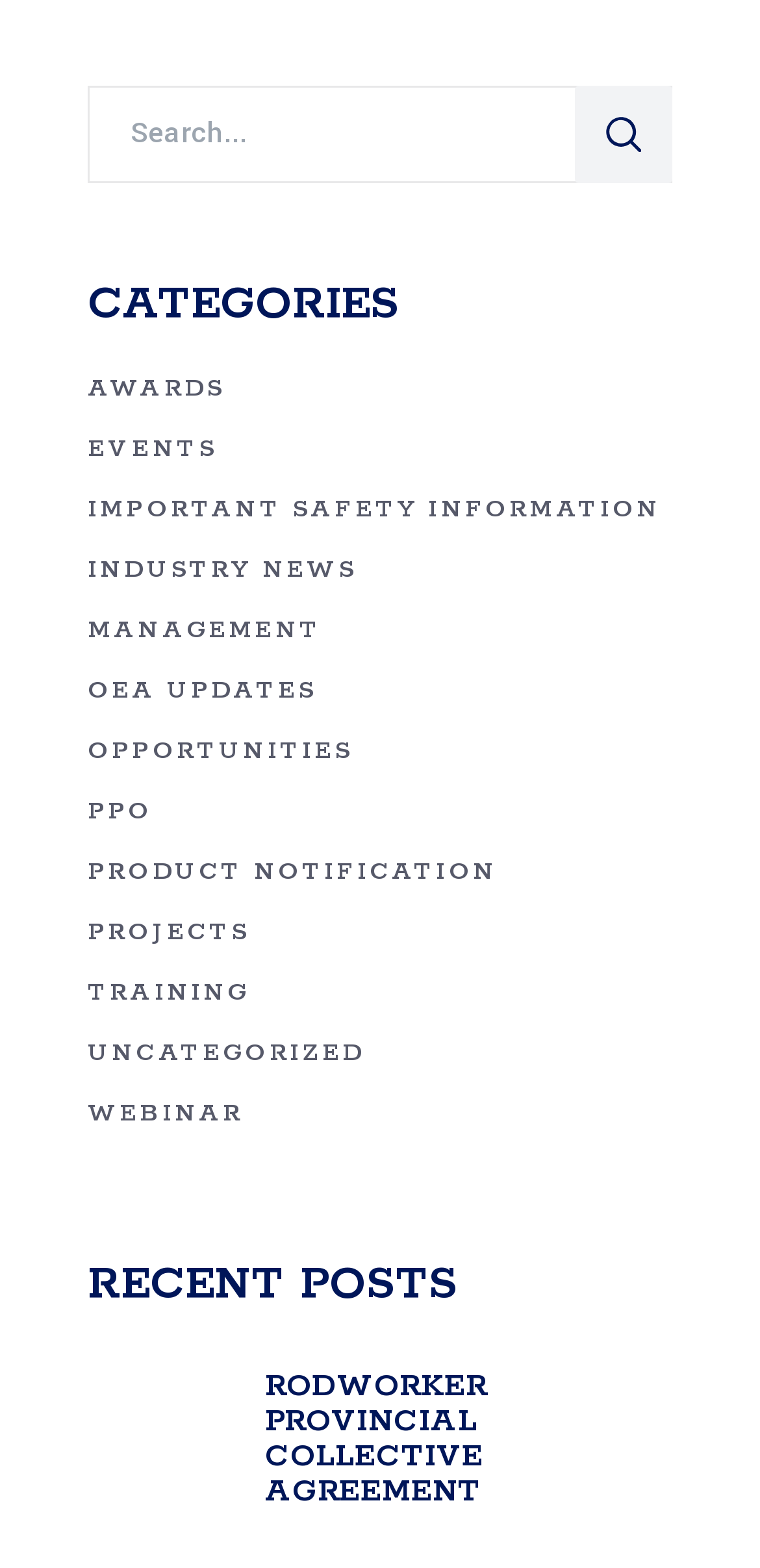Identify the bounding box coordinates of the region I need to click to complete this instruction: "click the MENU button".

None